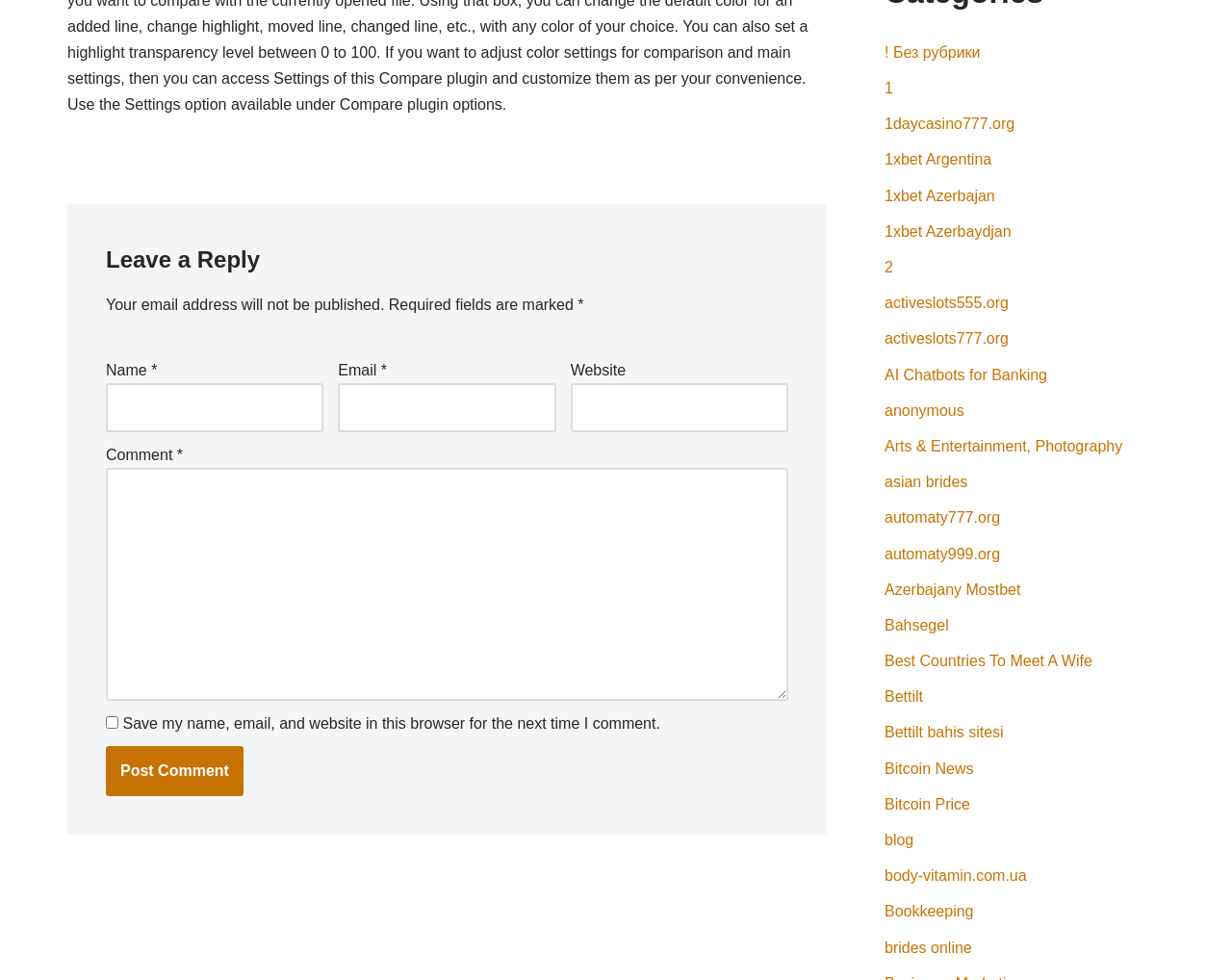Provide a short, one-word or phrase answer to the question below:
What is the purpose of the checkbox?

Save comment info